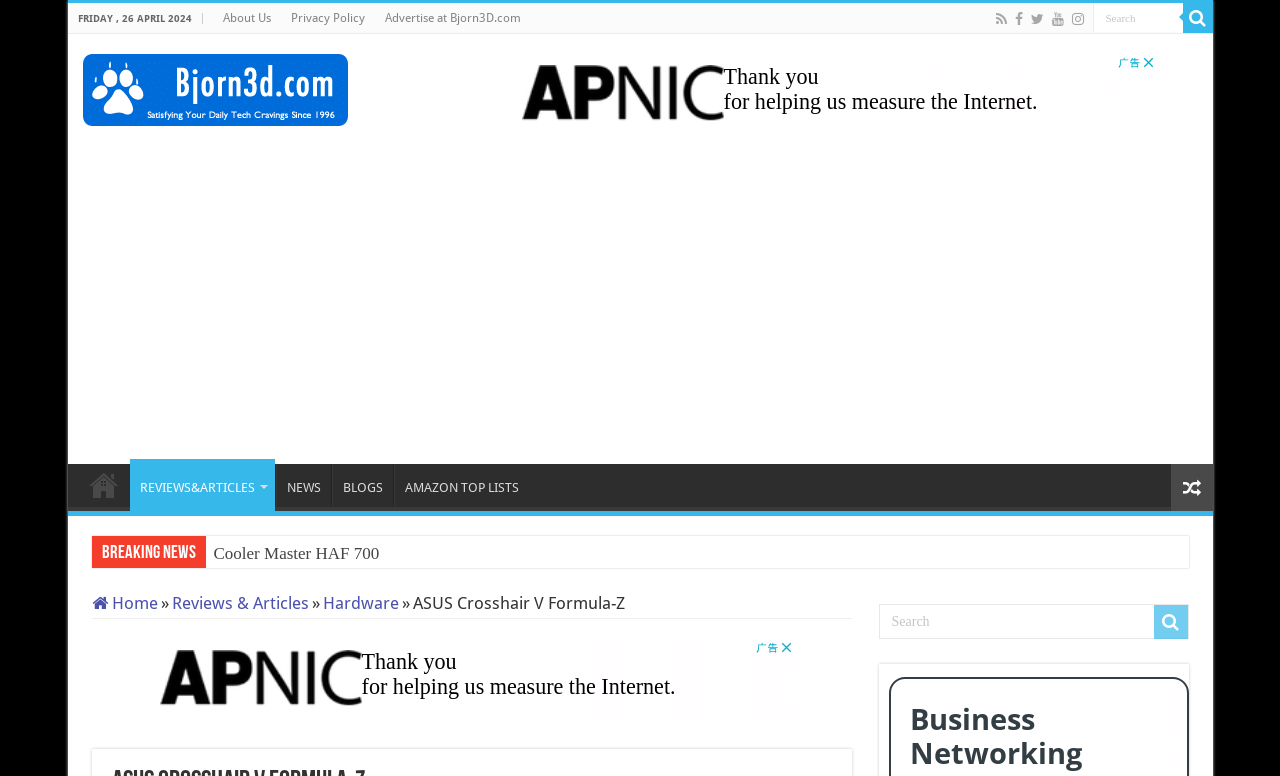Find the coordinates for the bounding box of the element with this description: "Reviews & Articles".

[0.134, 0.764, 0.241, 0.79]